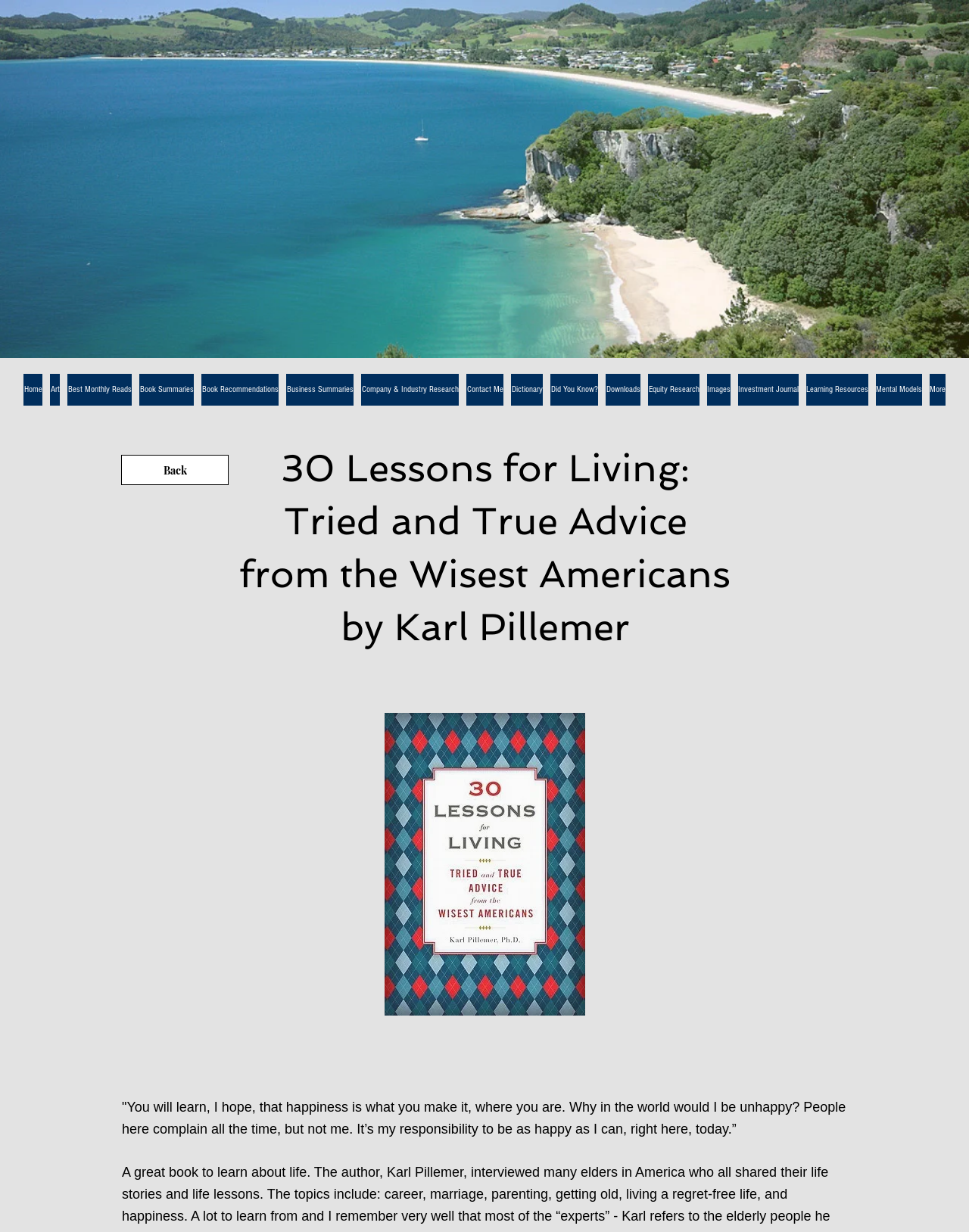Please specify the bounding box coordinates of the clickable section necessary to execute the following command: "contact the author".

[0.481, 0.303, 0.52, 0.329]